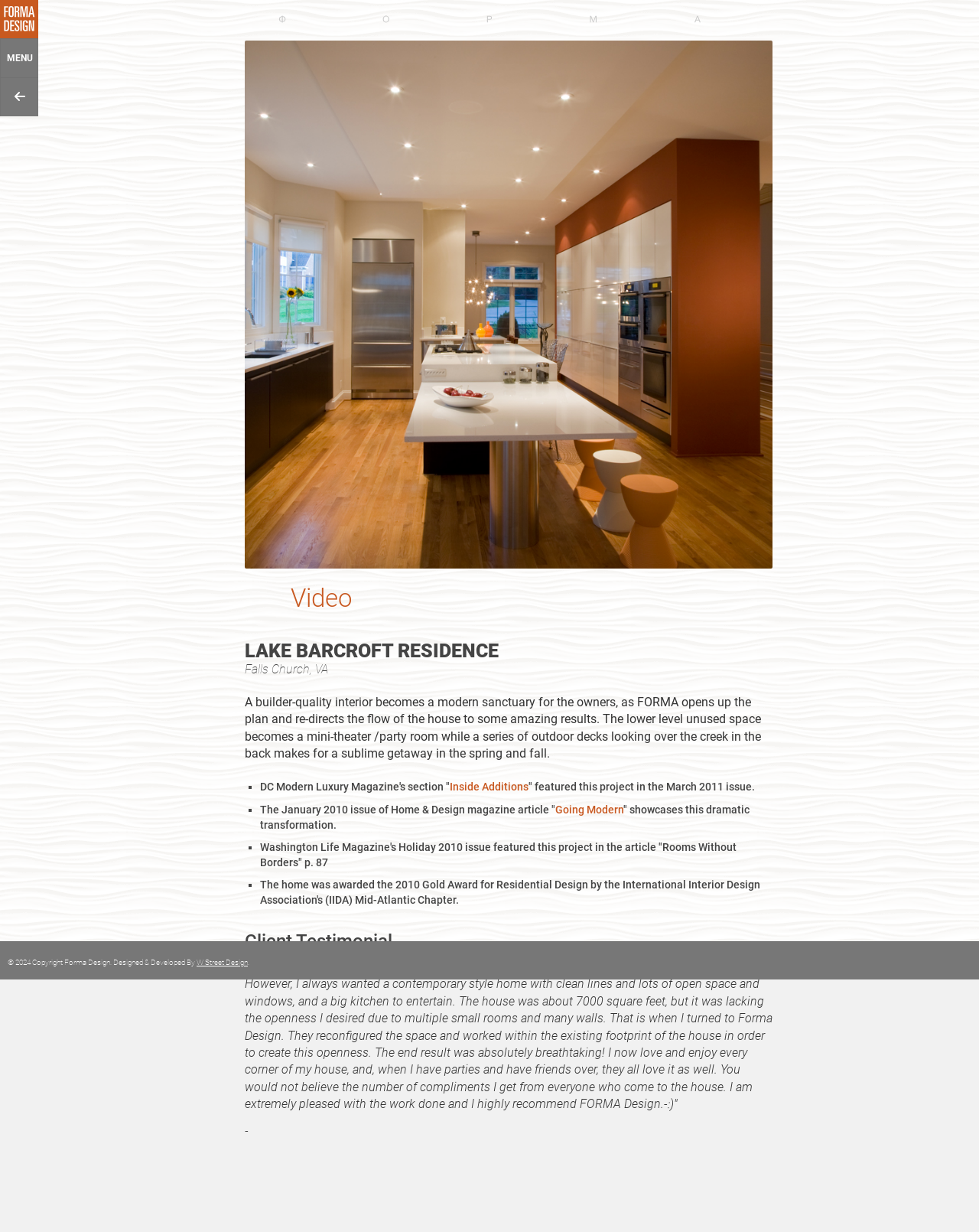Give an in-depth explanation of the webpage layout and content.

This webpage is about a residential modern design project, specifically the Lake Barcroft Residence, located in Falls Church, VA. At the top left corner, there is a navigation menu with a "MENU" button and a search icon. The main content area takes up most of the page, with a large image of the residence's interior on the left side, accompanied by a "Video" link below it.

The title "LAKE BARCROFT RESIDENCE" is prominently displayed, followed by a brief description of the project, which explains how FORMA Design transformed the interior into a modern sanctuary. Below this, there are several paragraphs of text, each preceded by a bullet point, that mention the project's features and publications it has been featured in, including DC Modern Luxury Magazine and Home & Design magazine.

Further down, there is a section dedicated to a client testimonial, which is a lengthy quote praising FORMA Design's work on the project. At the very bottom of the page, there is a copyright notice and a credit to the website's designer and developer, W Street Design.